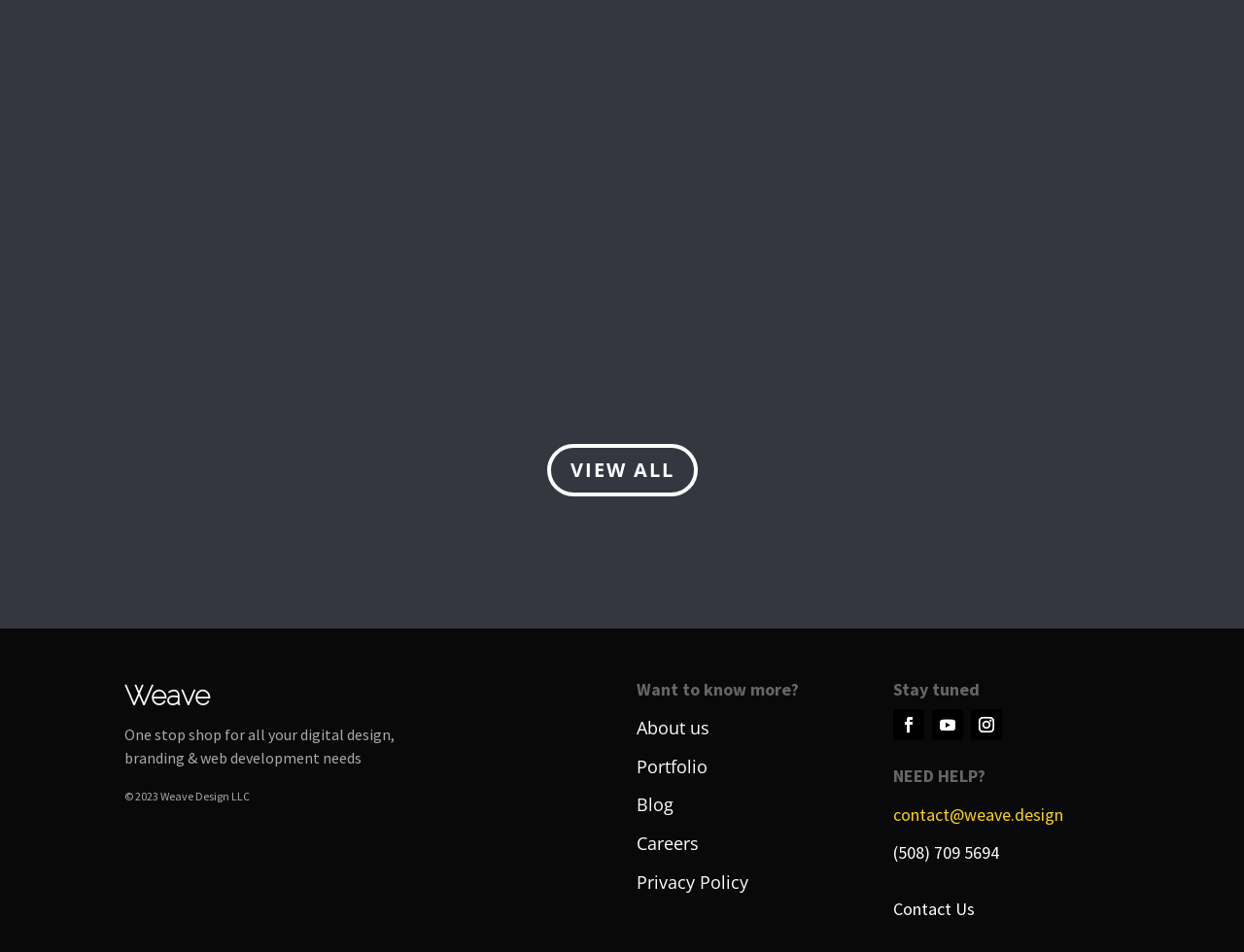Given the description About us, predict the bounding box coordinates of the UI element. Ensure the coordinates are in the format (top-left x, top-left y, bottom-right x, bottom-right y) and all values are between 0 and 1.

[0.512, 0.752, 0.571, 0.777]